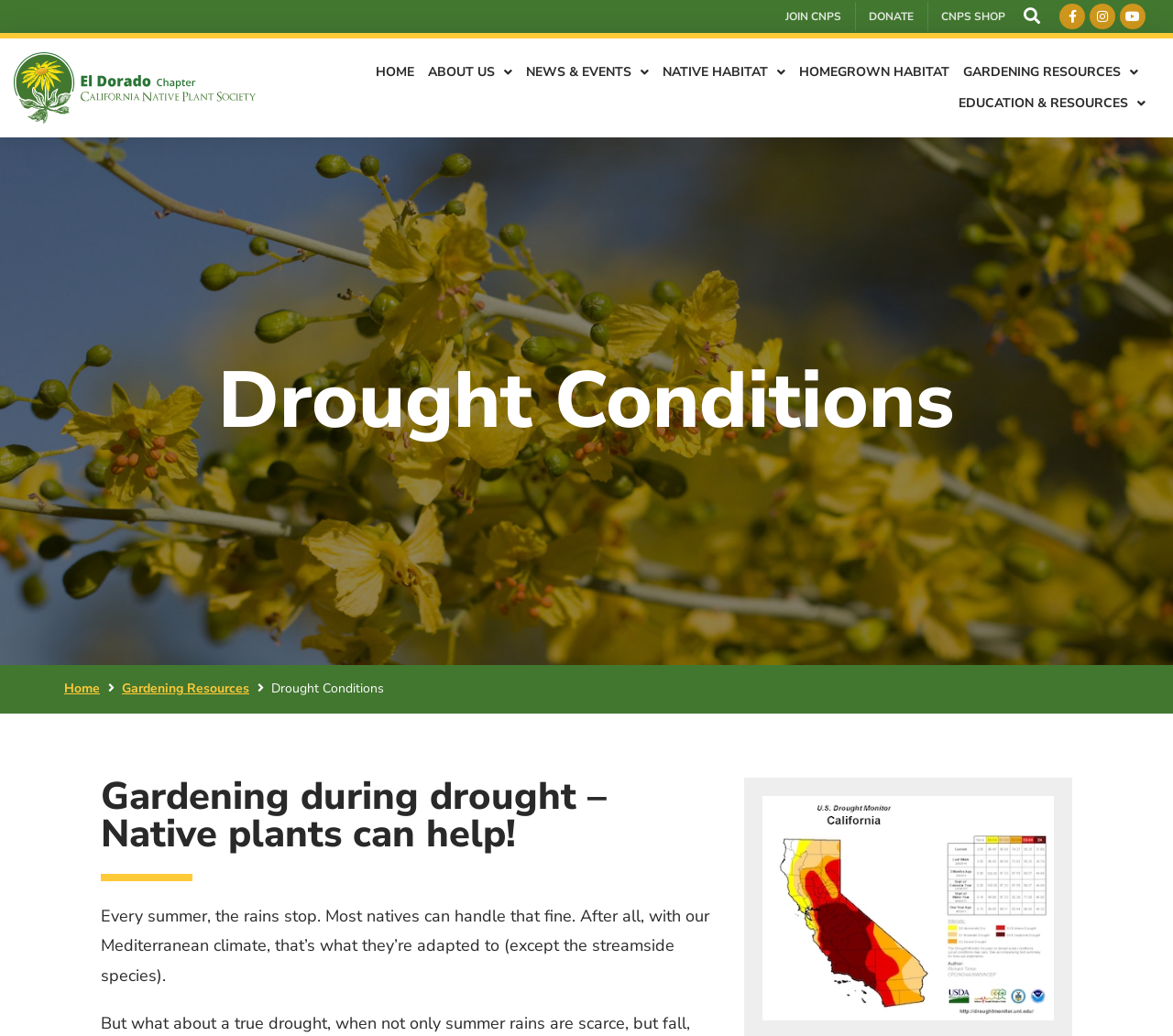What is the name of the chapter?
Use the information from the screenshot to give a comprehensive response to the question.

The name of the chapter can be found in the title of the webpage, which is 'Drought Conditions – El Dorado Chapter'.